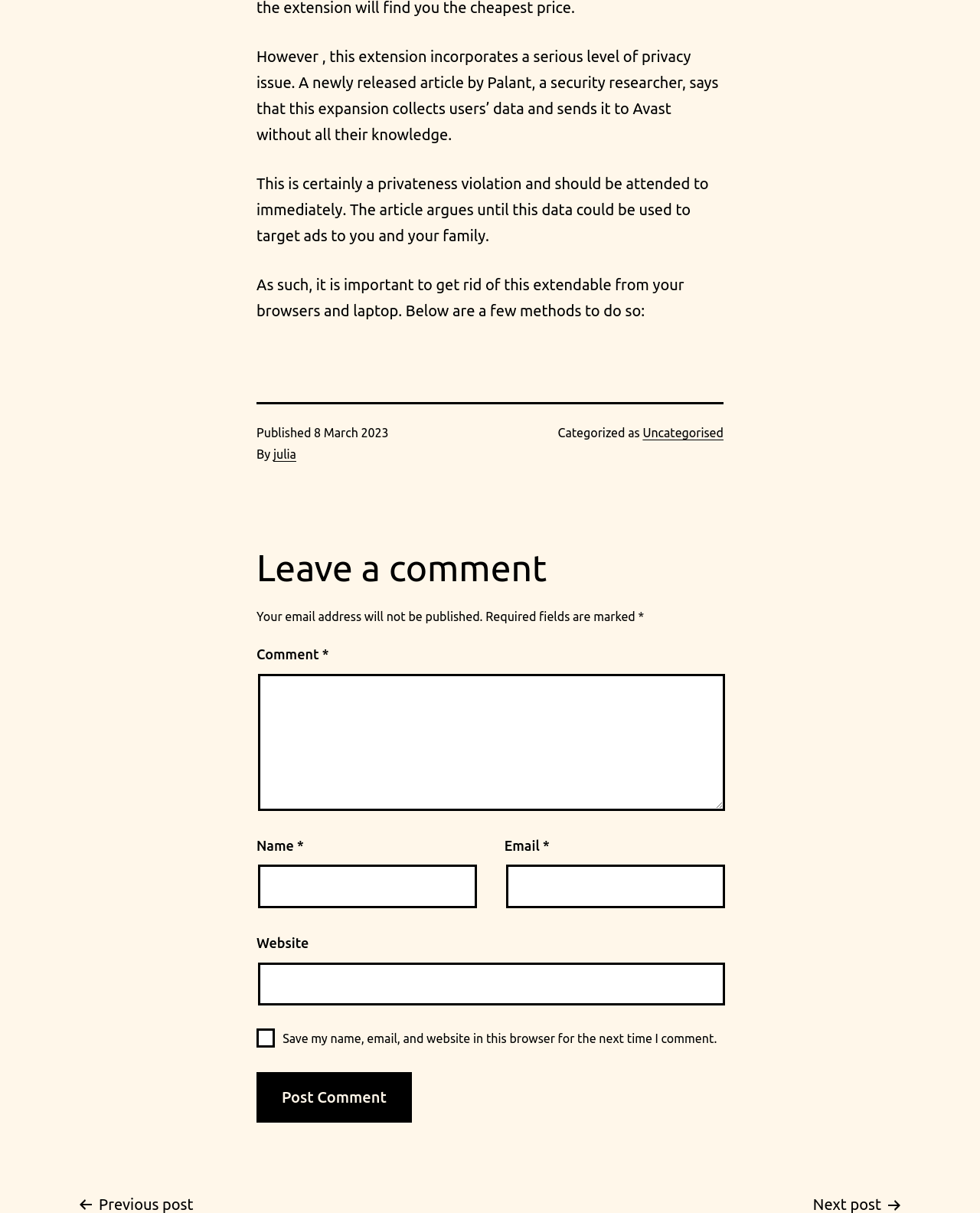Locate the bounding box coordinates of the clickable area needed to fulfill the instruction: "Enter your email".

[0.516, 0.713, 0.74, 0.749]